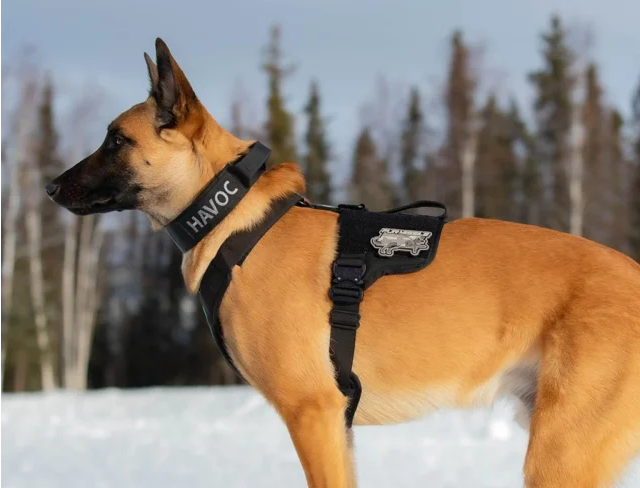Provide an in-depth description of the image.

The image features a dog, likely a Belgian Malinois, wearing a personalized harness that proudly displays the name "HAVOC." The harness is designed for both comfort and functionality, emphasizing a fit that accommodates the dog's movements without restriction. In the background, a snowy landscape complements the scene, with trees lightly dusted by frost, suggesting an active outdoor setting suitable for training or recreational walks. This visual encapsulates the growing trend towards tailored dog gear that prioritizes comfort and safety, highlighting how proper harnesses can enhance a dog's experience during various activities.